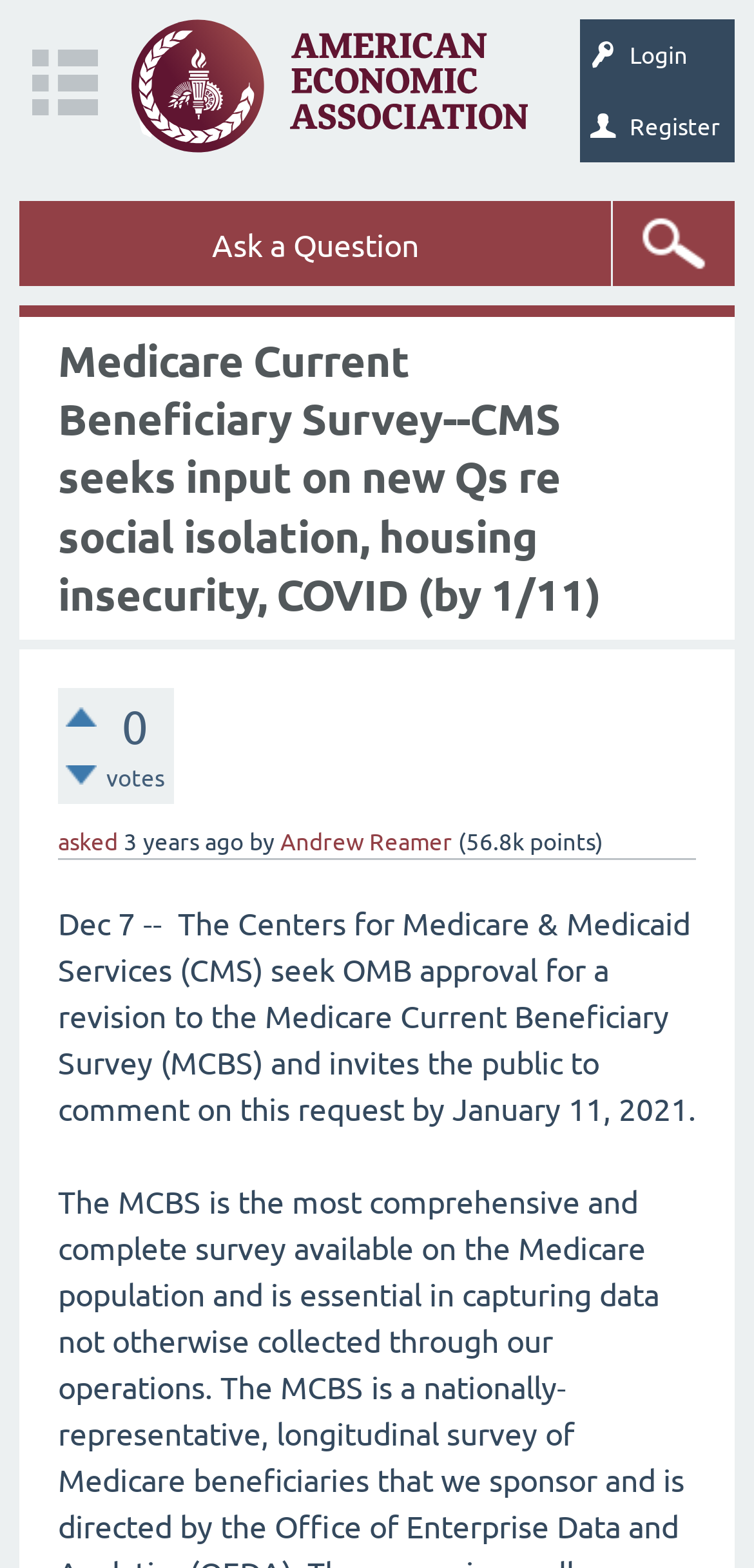Please locate the bounding box coordinates of the element that should be clicked to complete the given instruction: "Expand the content".

[0.087, 0.451, 0.128, 0.464]